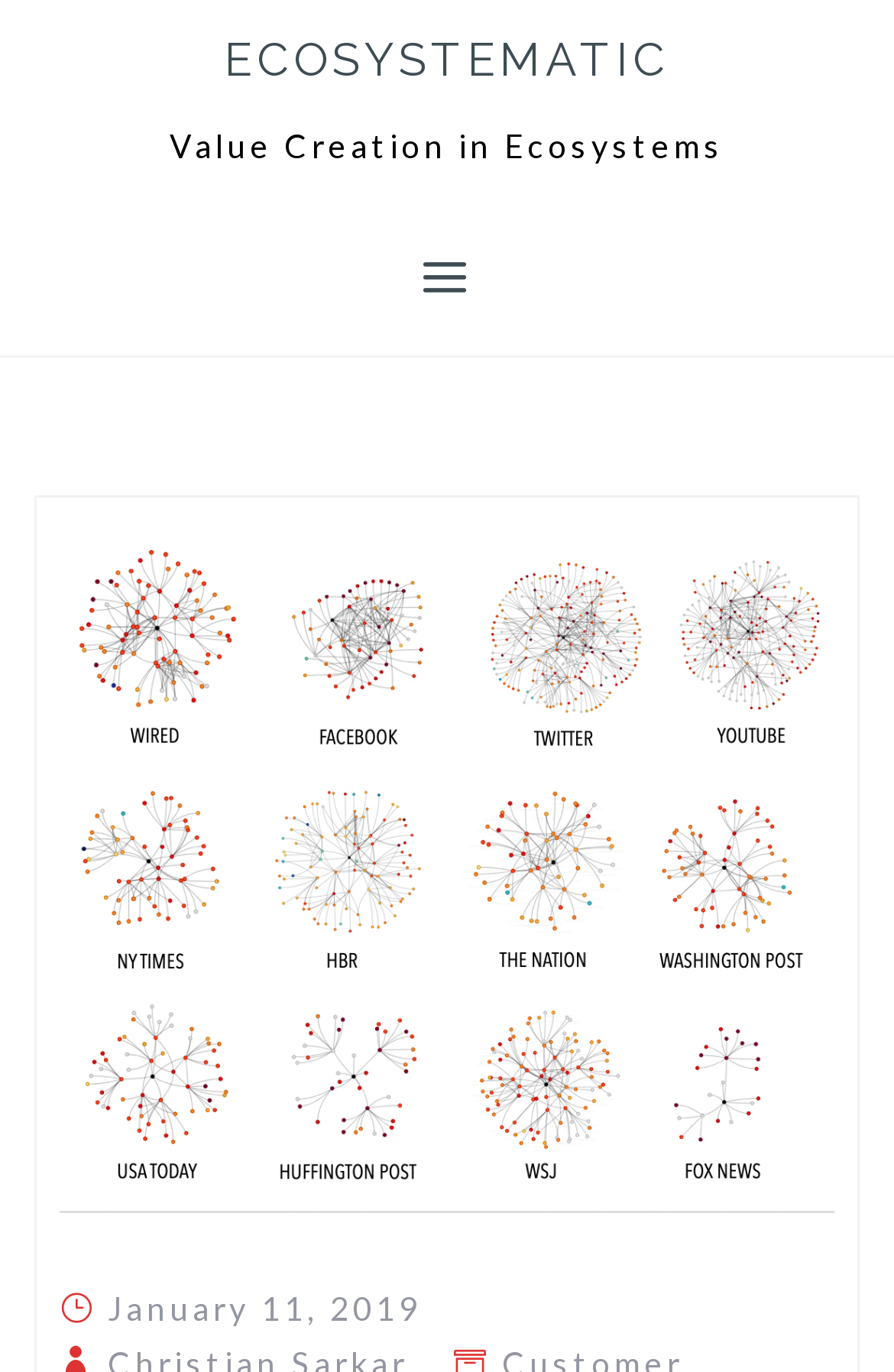Identify and provide the bounding box coordinates of the UI element described: "January 11, 2019October 26, 2019". The coordinates should be formatted as [left, top, right, bottom], with each number being a float between 0 and 1.

[0.121, 0.939, 0.472, 0.968]